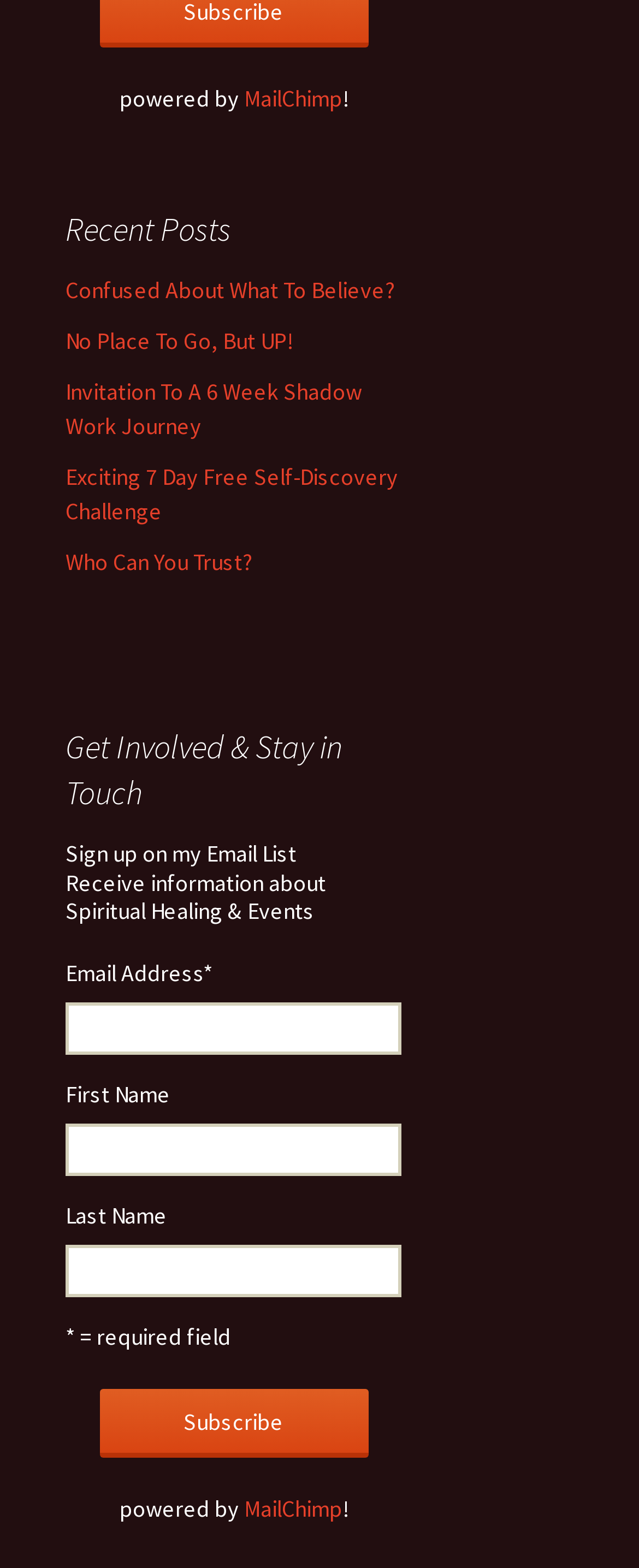How many recent posts are listed?
Look at the image and respond with a one-word or short-phrase answer.

5